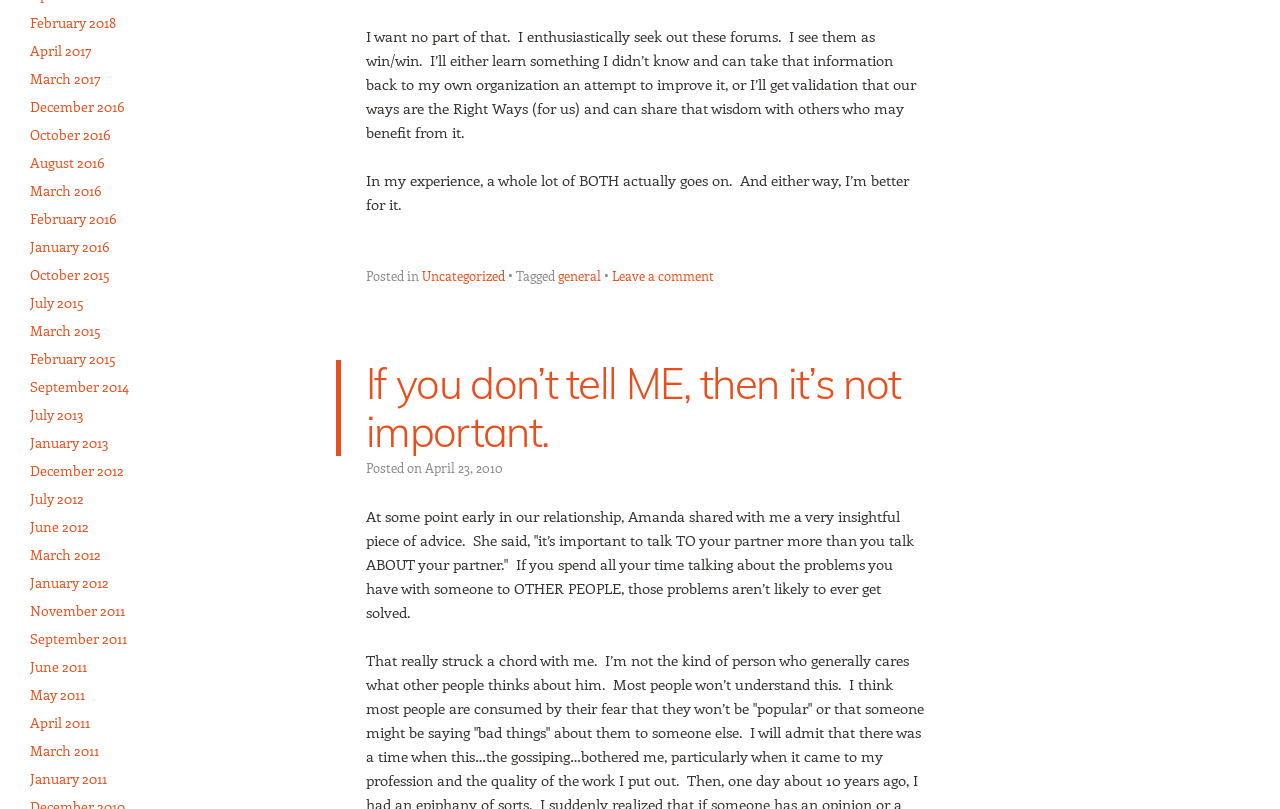Find the bounding box of the element with the following description: "March 2017". The coordinates must be four float numbers between 0 and 1, formatted as [left, top, right, bottom].

[0.023, 0.085, 0.079, 0.109]